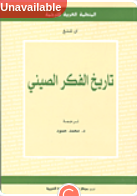Please give a succinct answer to the question in one word or phrase:
Is this edition of the book available?

No